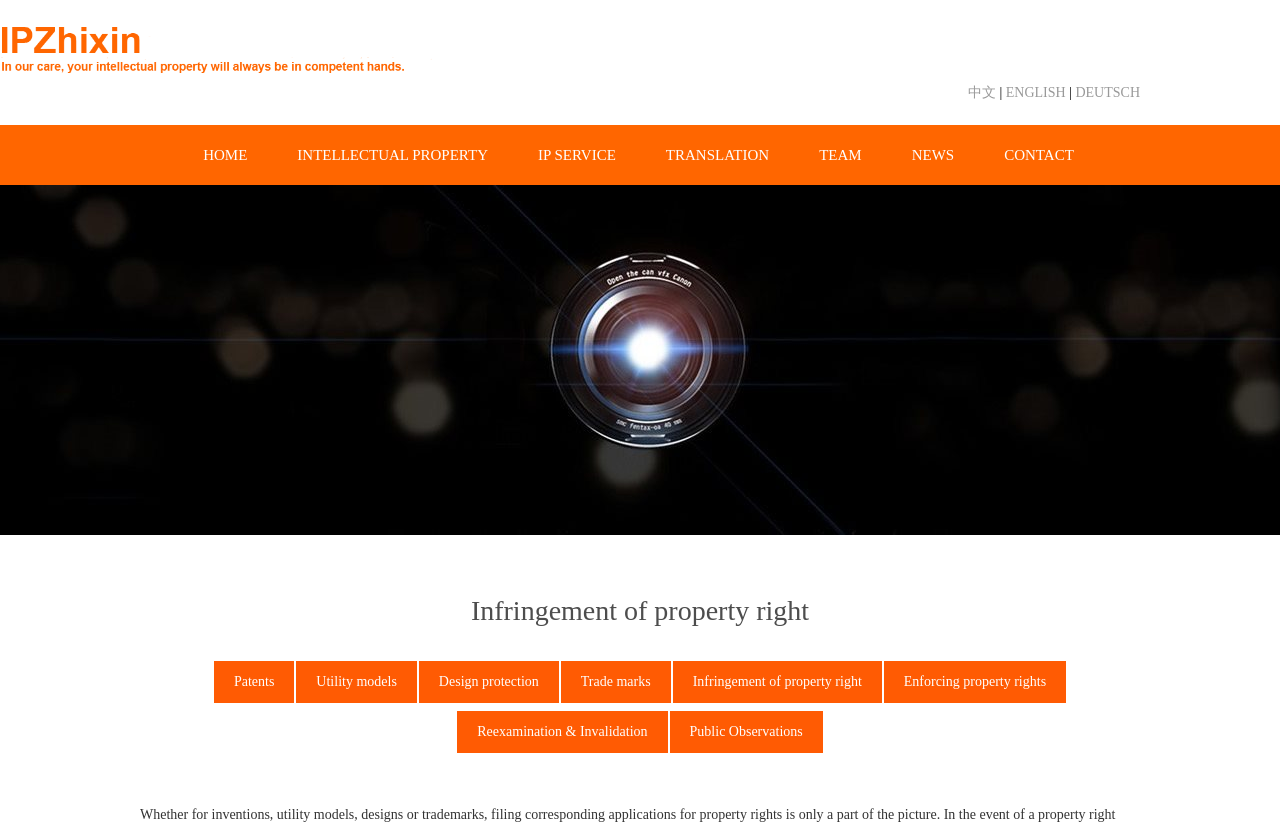Please give the bounding box coordinates of the area that should be clicked to fulfill the following instruction: "Learn about Patents". The coordinates should be in the format of four float numbers from 0 to 1, i.e., [left, top, right, bottom].

[0.167, 0.799, 0.23, 0.849]